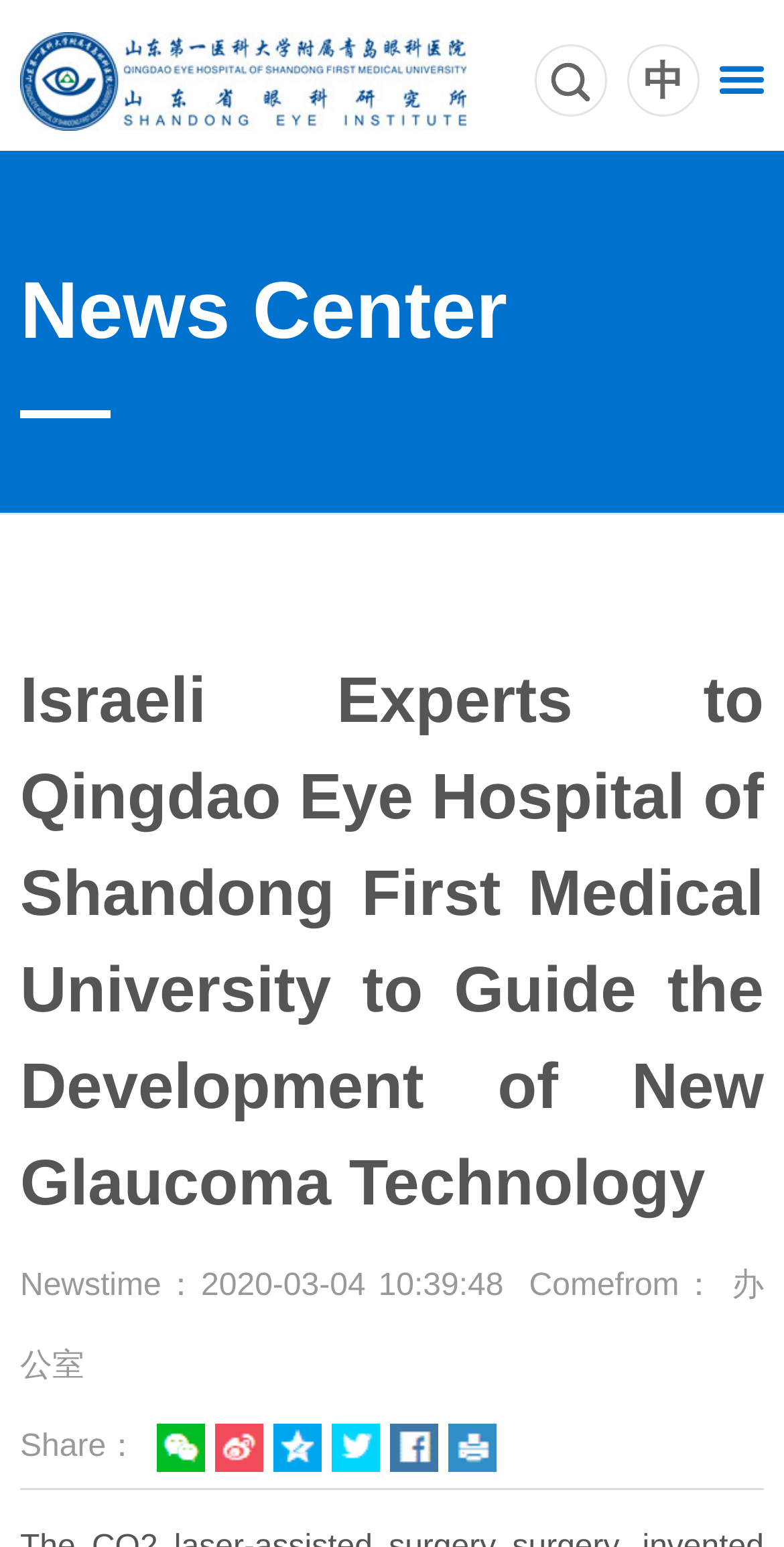Please determine the bounding box coordinates of the element to click in order to execute the following instruction: "search for keywords". The coordinates should be four float numbers between 0 and 1, specified as [left, top, right, bottom].

[0.638, 0.029, 0.774, 0.076]